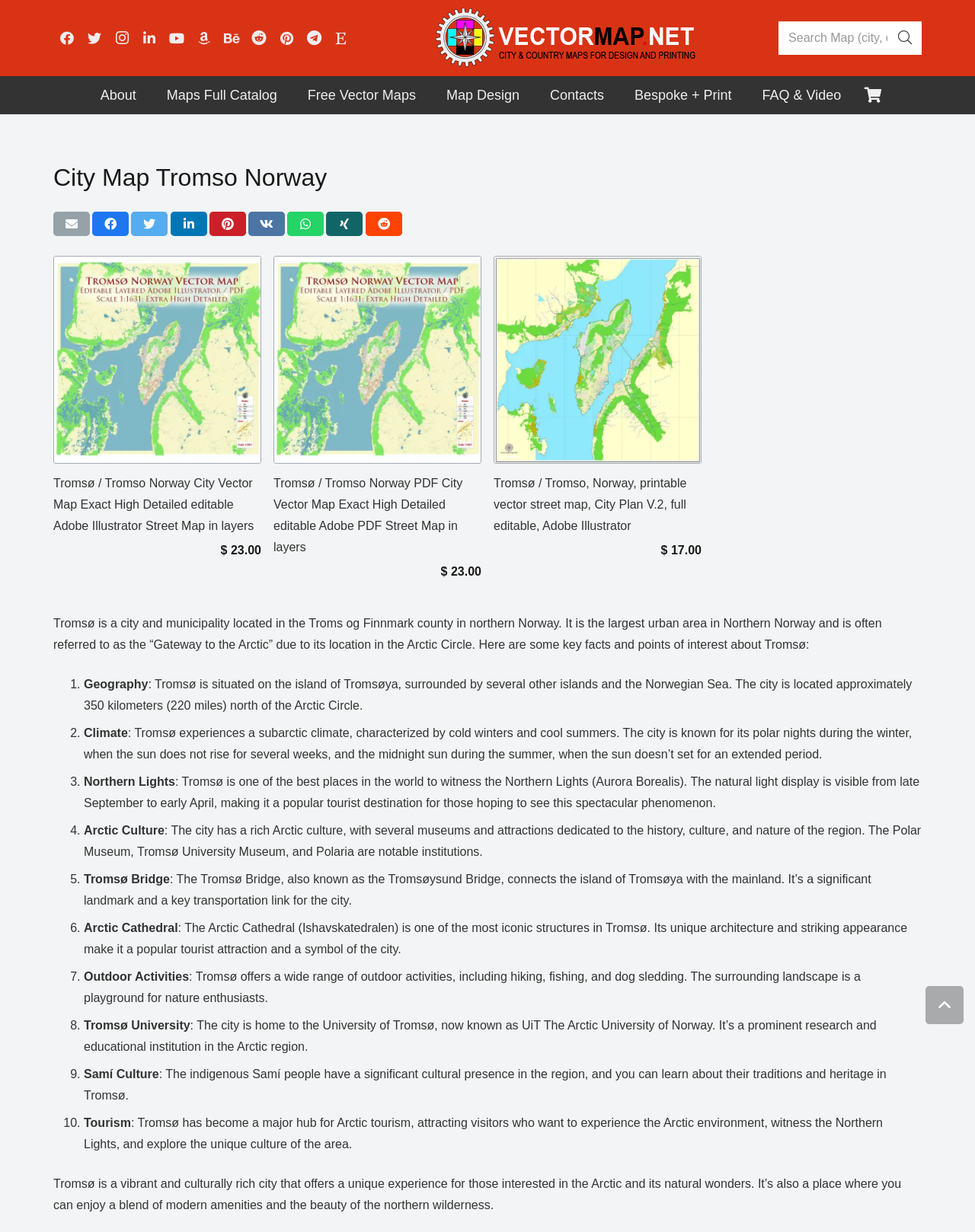Provide a short answer to the following question with just one word or phrase: What is the name of the university located in Tromsø?

UiT The Arctic University of Norway